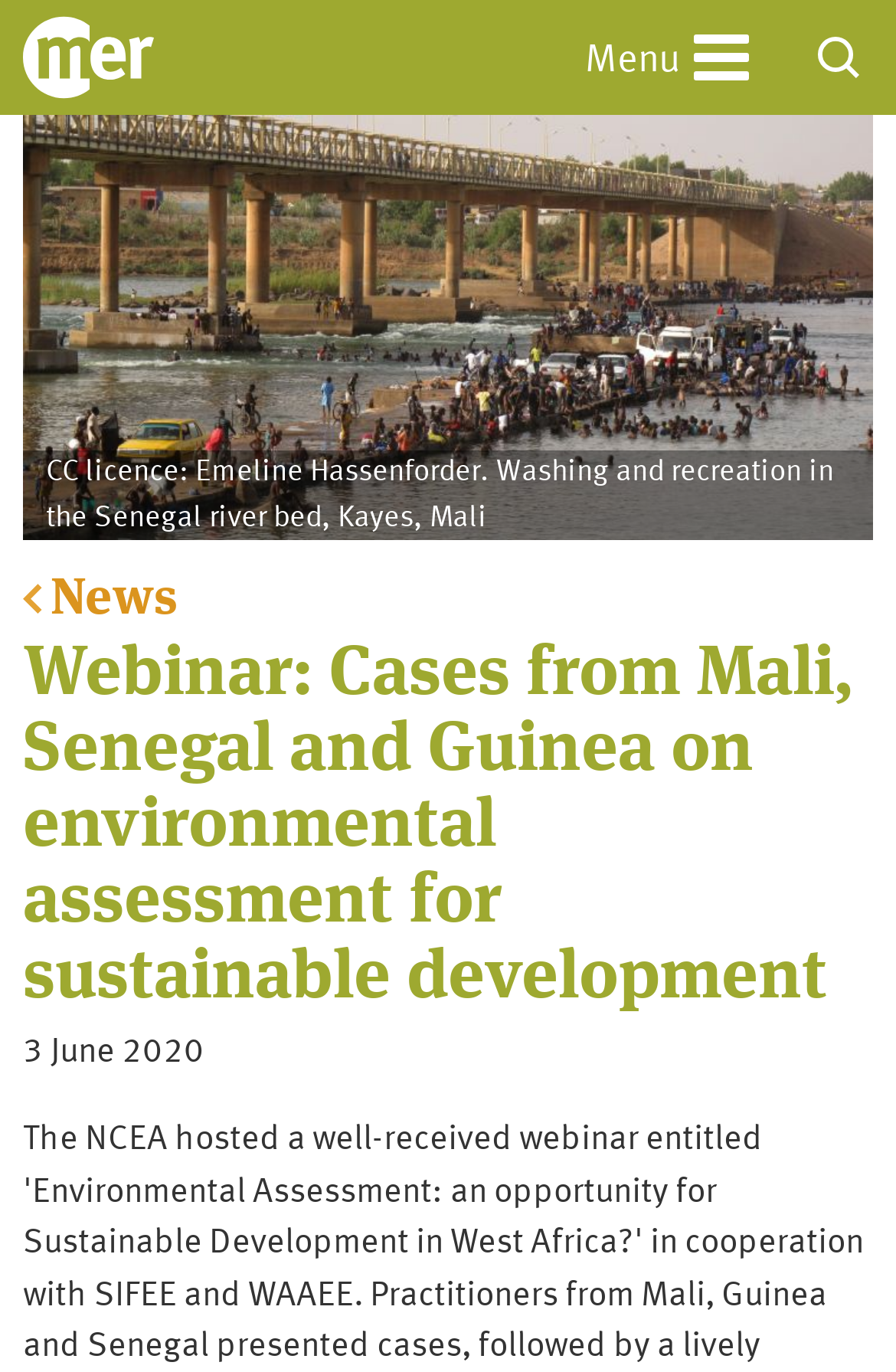Identify the bounding box coordinates of the clickable region required to complete the instruction: "Read the publication on environmental assessment". The coordinates should be given as four float numbers within the range of 0 and 1, i.e., [left, top, right, bottom].

[0.0, 0.503, 1.0, 0.57]